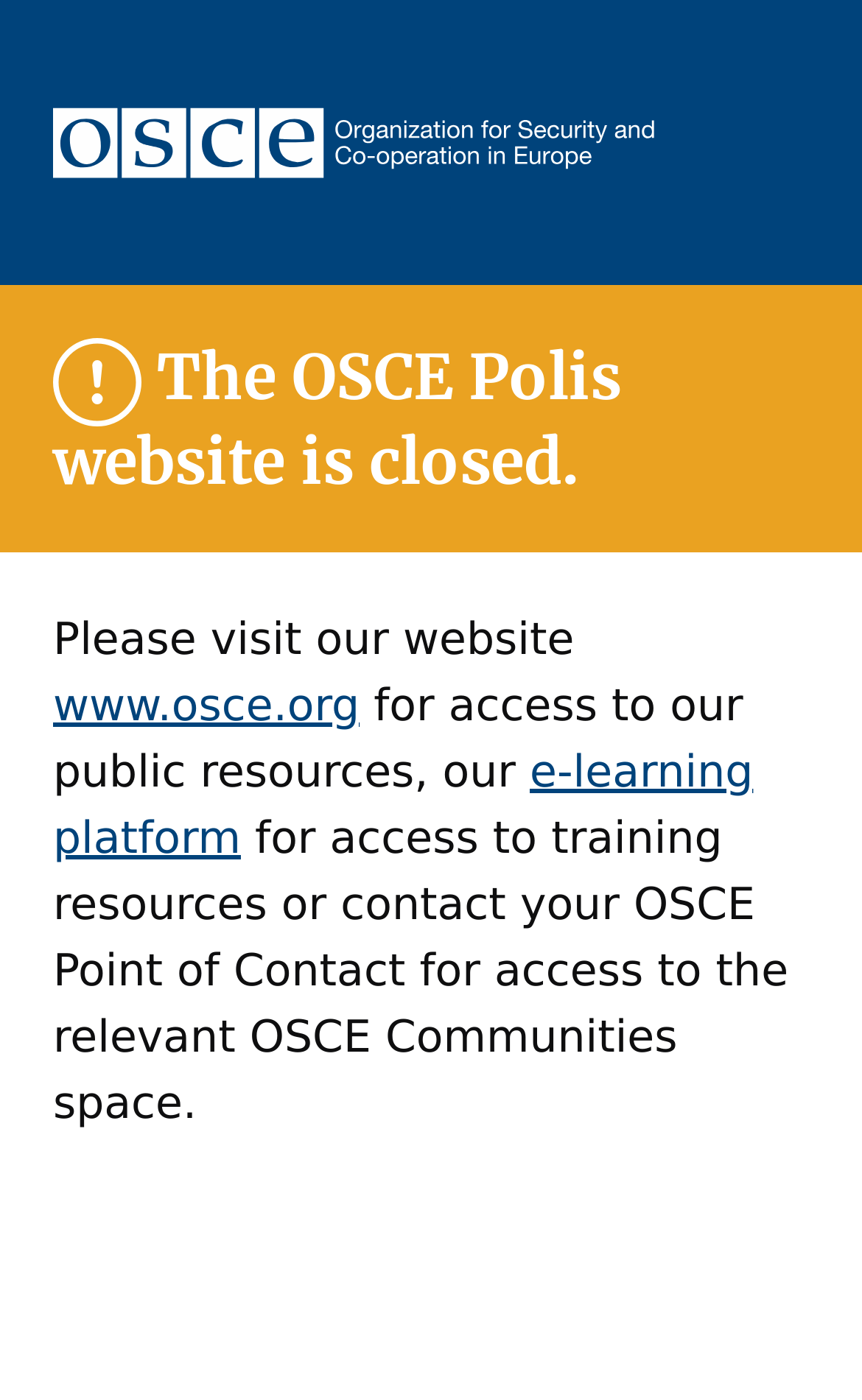Where can users access public resources?
Use the information from the screenshot to give a comprehensive response to the question.

The webpage provides an alternative for users to access public resources, which is by visiting the website www.osce.org, as indicated by the link 'www.osce.org' on the webpage.